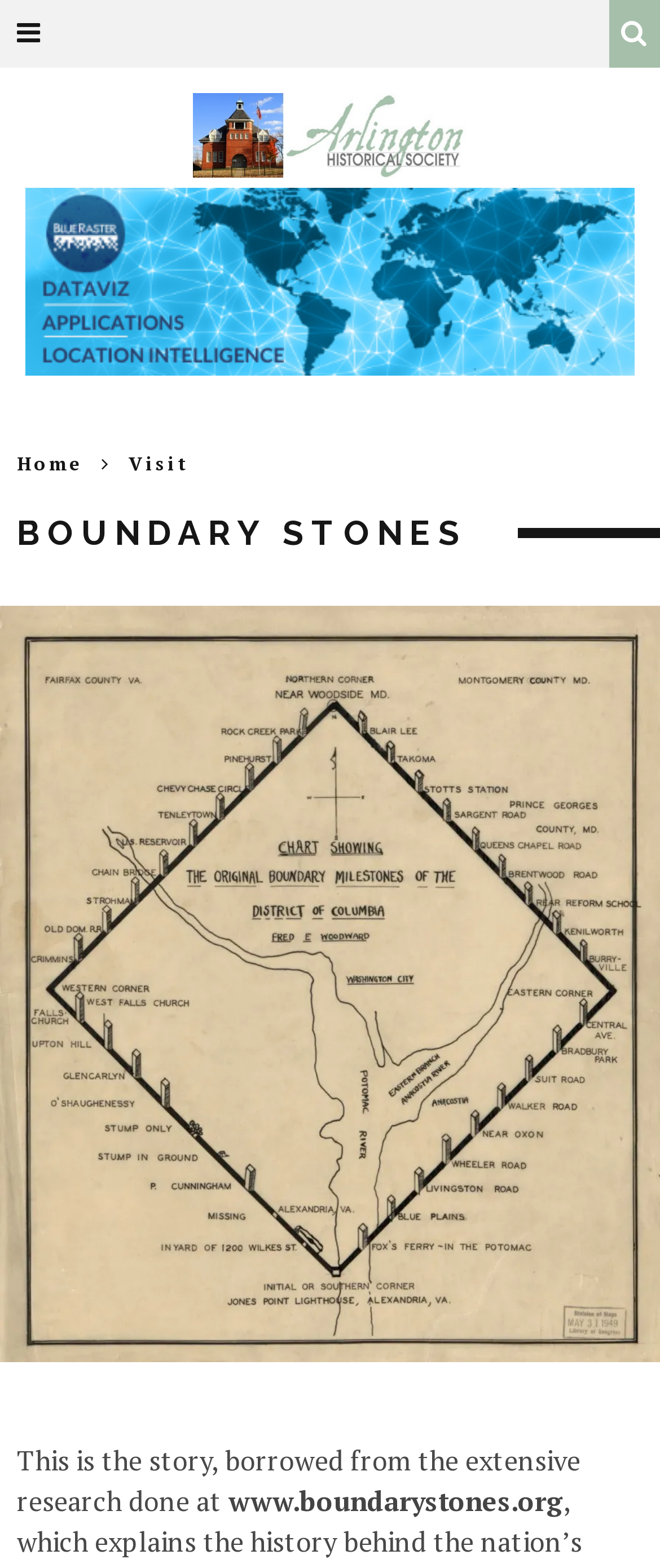Is there a link to an external website?
Please answer the question with a single word or phrase, referencing the image.

Yes